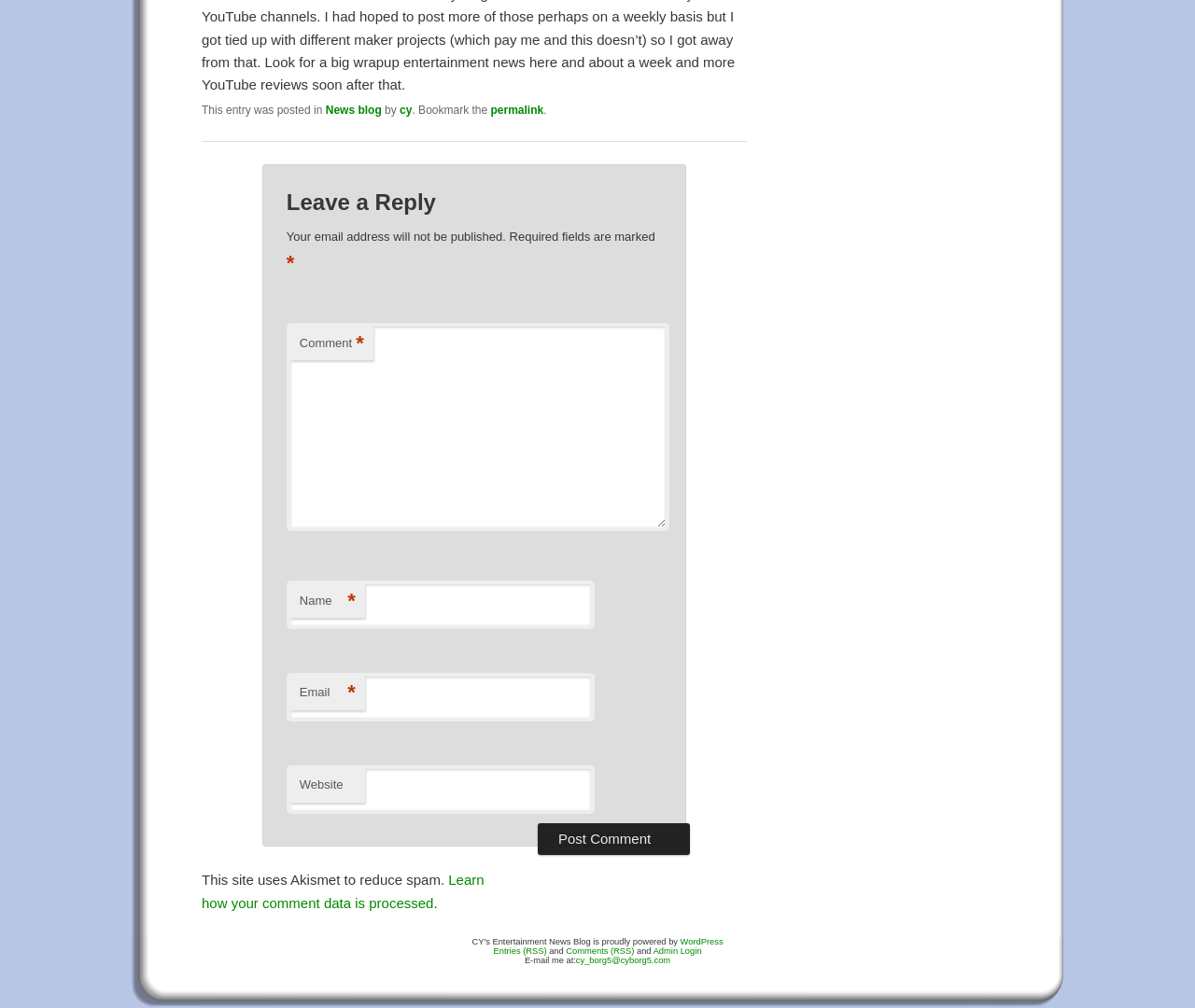Specify the bounding box coordinates (top-left x, top-left y, bottom-right x, bottom-right y) of the UI element in the screenshot that matches this description: parent_node: Name name="author"

[0.24, 0.576, 0.497, 0.624]